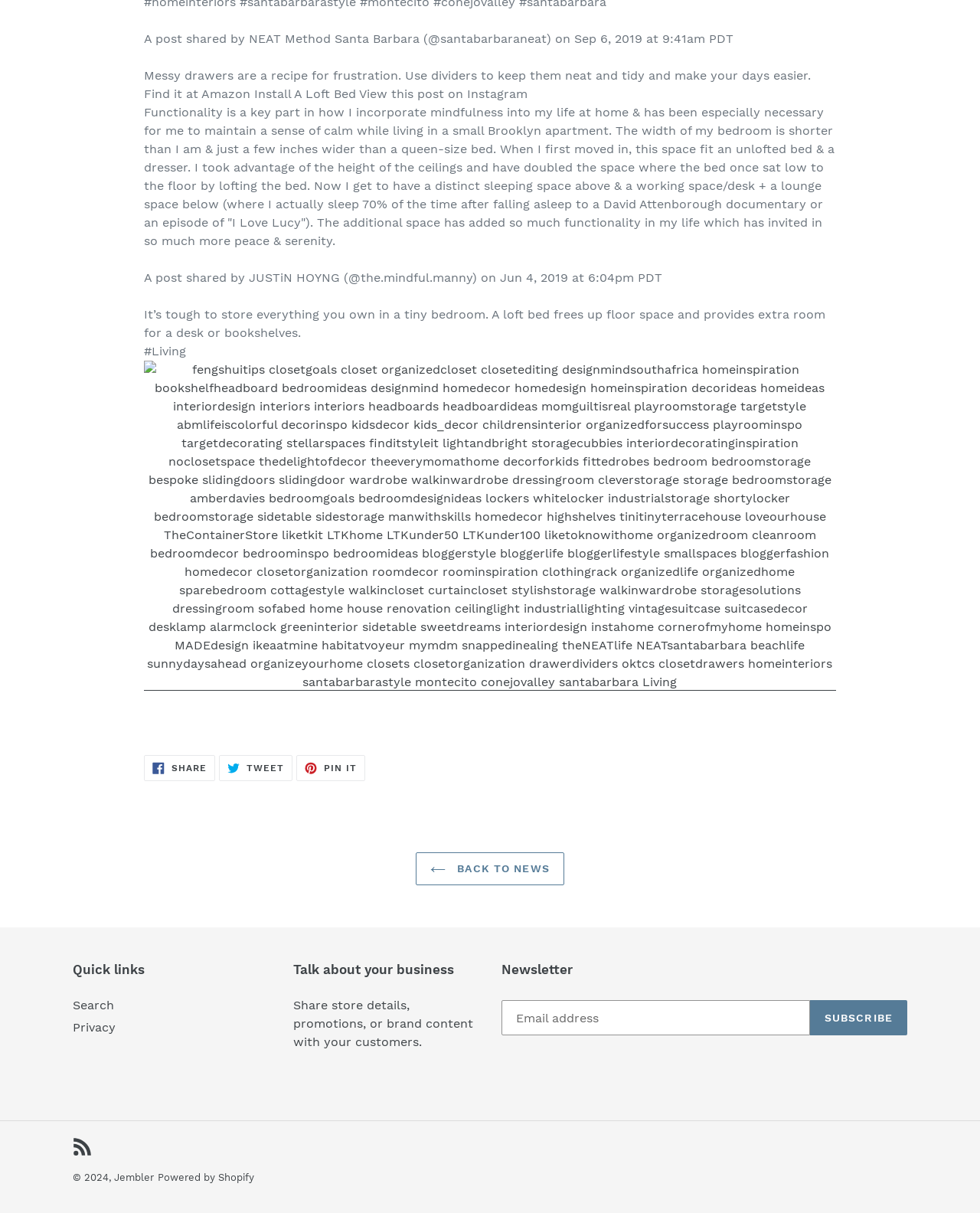Please specify the bounding box coordinates of the clickable region to carry out the following instruction: "Tweet on Twitter". The coordinates should be four float numbers between 0 and 1, in the format [left, top, right, bottom].

[0.224, 0.623, 0.298, 0.644]